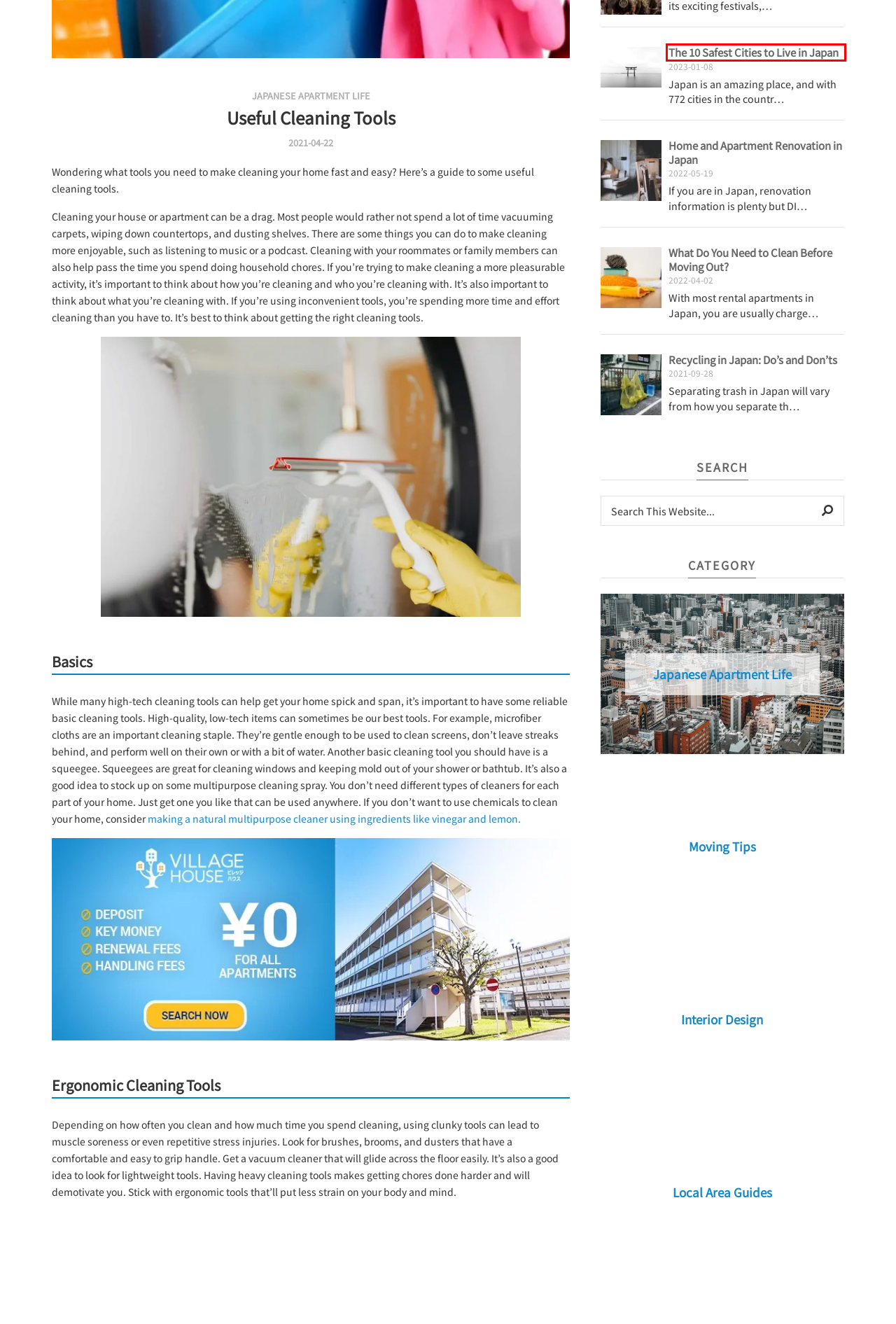You have a screenshot of a webpage with a red rectangle bounding box around a UI element. Choose the best description that matches the new page after clicking the element within the bounding box. The candidate descriptions are:
A. Home and Apartment Renovation in Japan
B. How to Make DIY Homemade All-Purpose Surface Cleaners  - Live Simply
C. Cheap Apartments For Rent Across Japan with Village House
D. The 10 Safest Cities to Live in Japan
E. Village Blog - Living in Japan & Japanese Apartment Tips
F. Recycling in Japan: Do’s and Don’ts
G. Interior Design |
H. What Do You Need to Clean Before Moving Out?

D